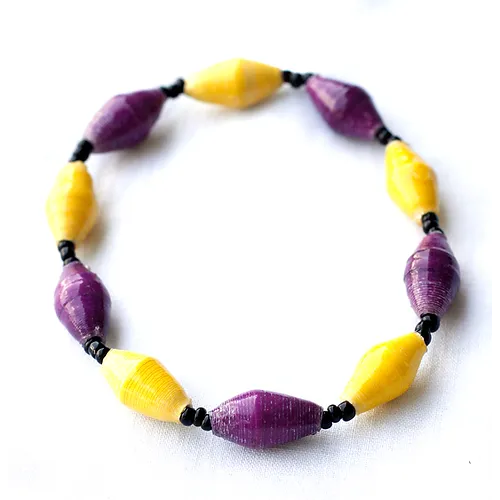Use a single word or phrase to answer the question: What is the purpose of the small black beads?

To create contrast